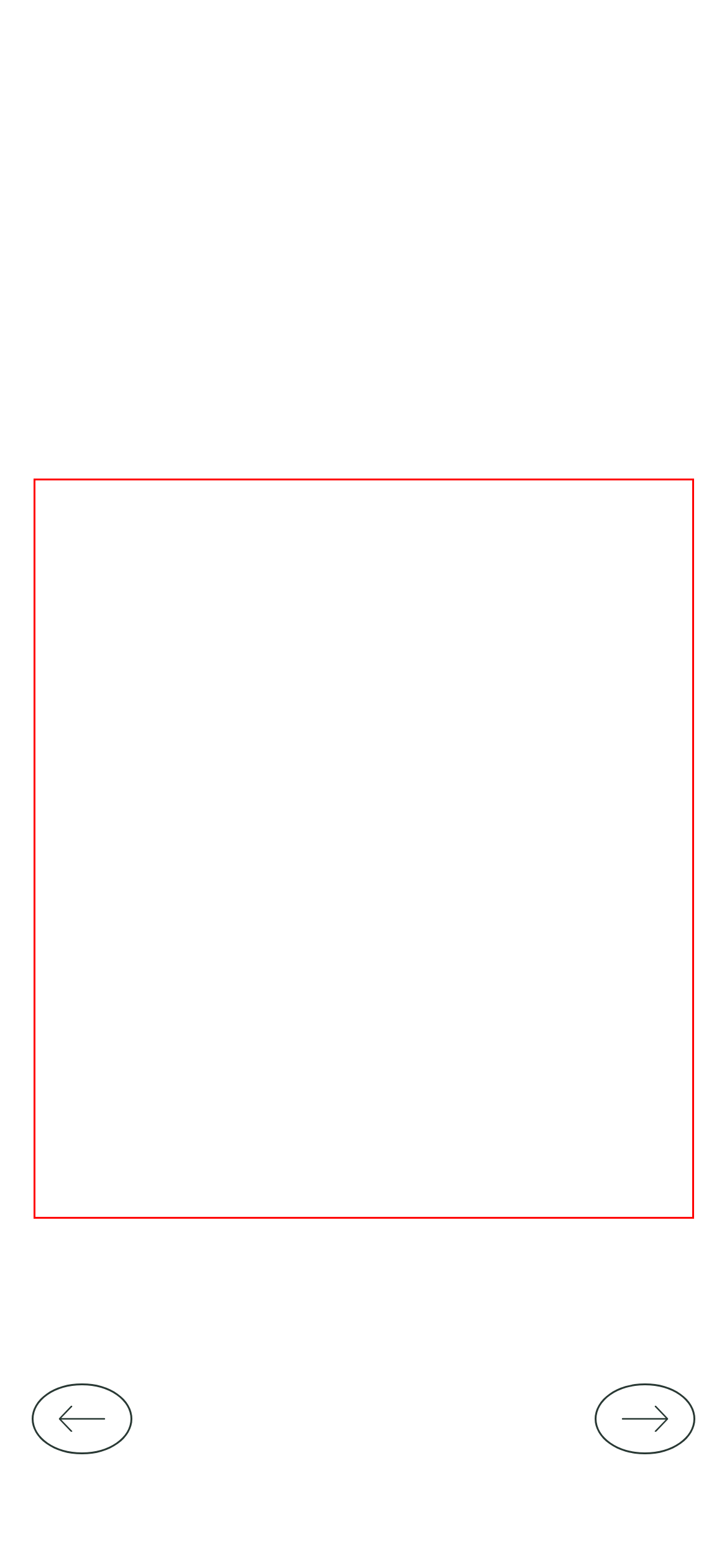From the given screenshot of a webpage, identify the red bounding box and extract the text content within it.

The scrub smells divine and leaves my skin extremely smooth and soft. Extra amazing when mixed with the CBD body butter for application.